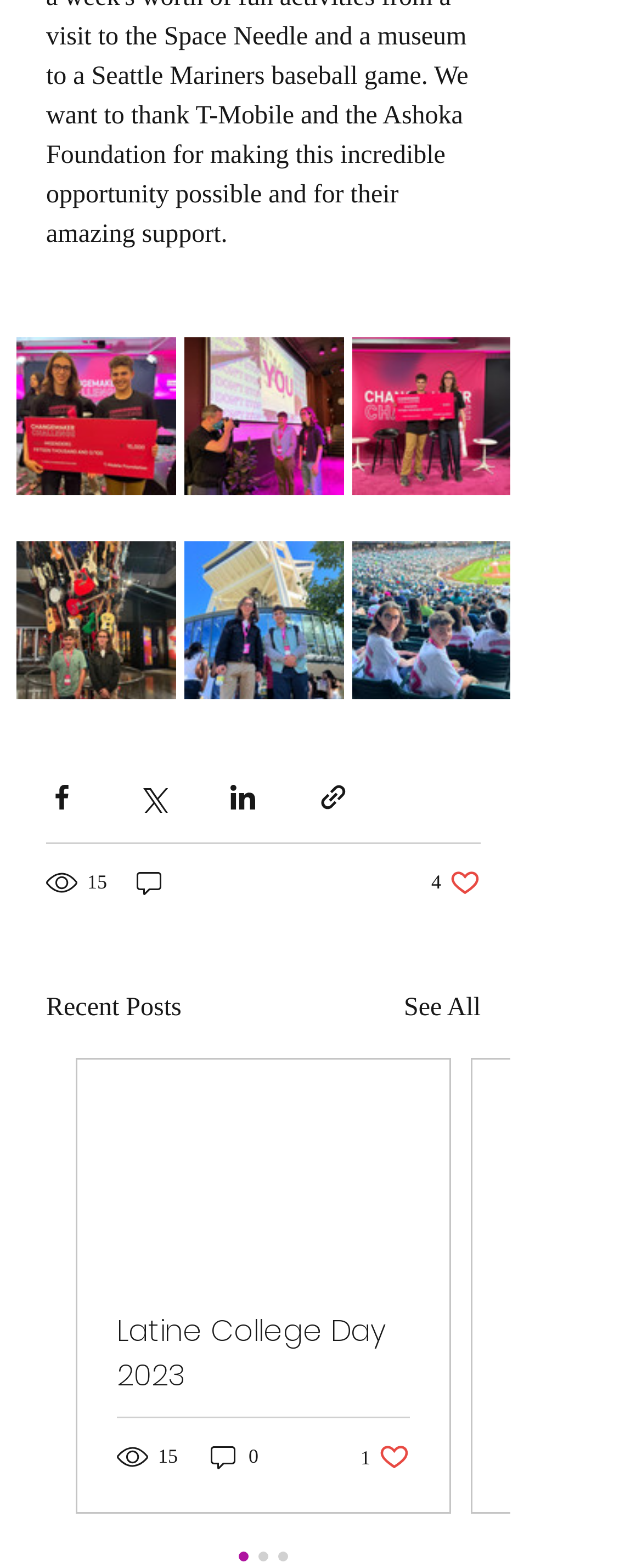Please locate the clickable area by providing the bounding box coordinates to follow this instruction: "See all posts".

[0.629, 0.63, 0.749, 0.656]